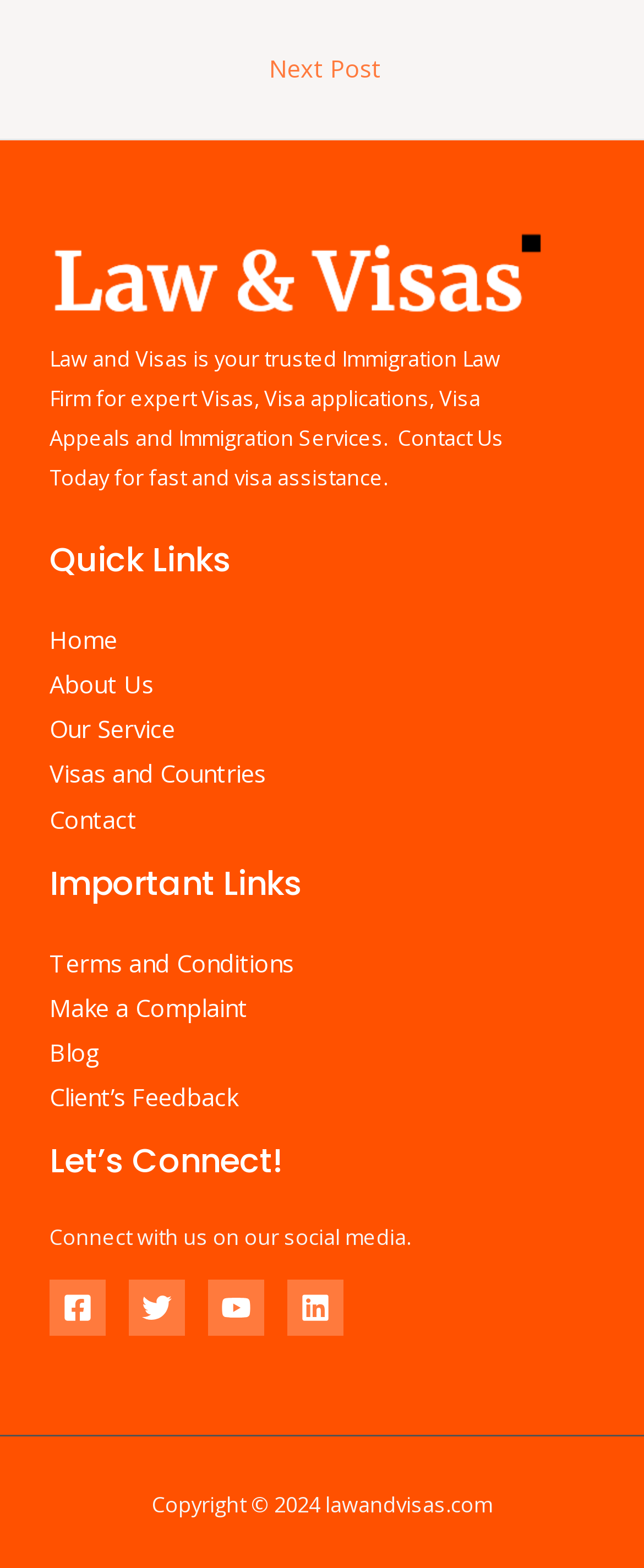Please provide the bounding box coordinates for the element that needs to be clicked to perform the following instruction: "View the 'Client’s Feedback'". The coordinates should be given as four float numbers between 0 and 1, i.e., [left, top, right, bottom].

[0.077, 0.689, 0.369, 0.71]